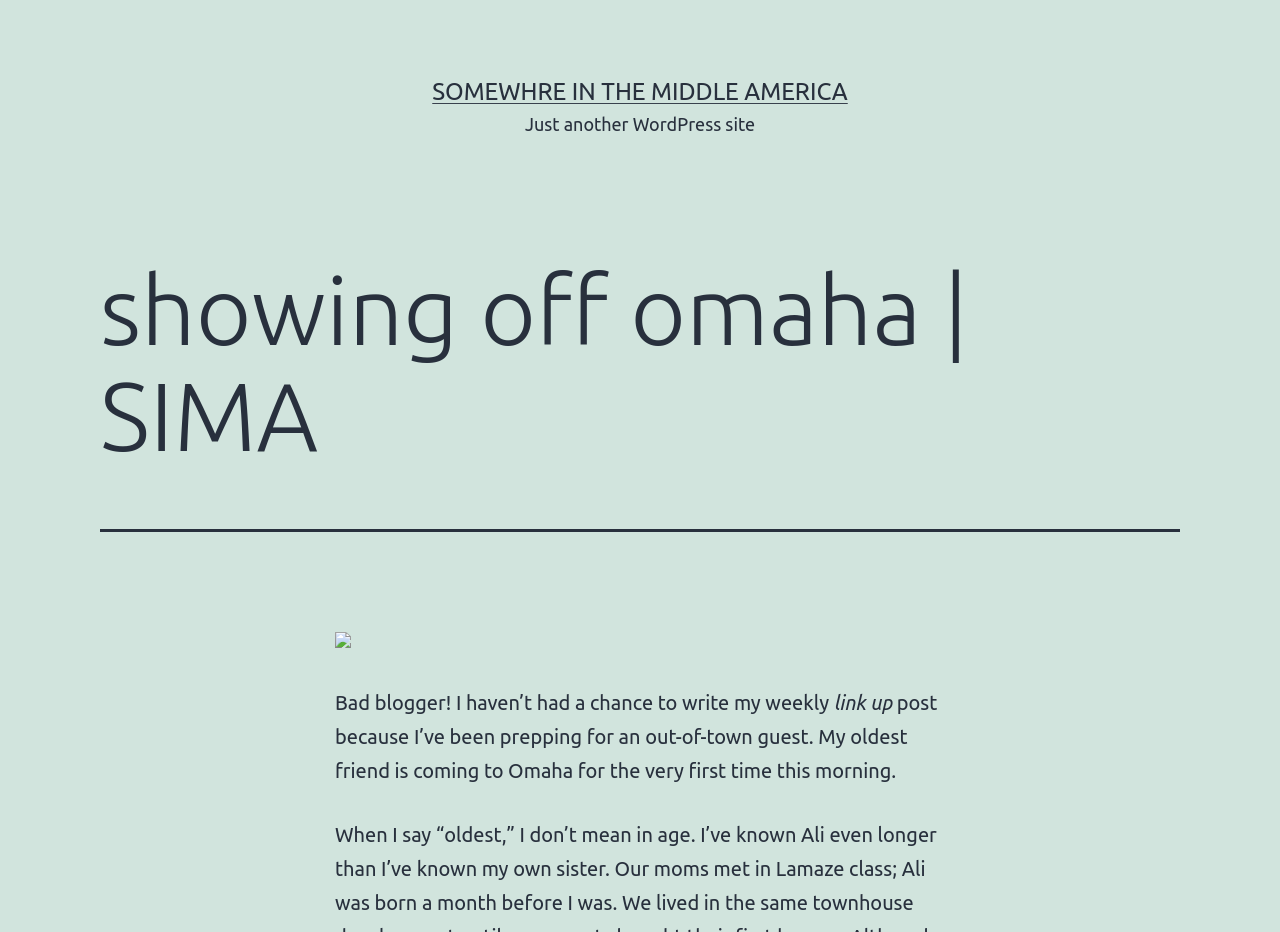Generate a comprehensive description of the contents of the webpage.

The webpage appears to be a personal blog, with the title "Showing Off Omaha | SIMA - Somewhre in the Middle America" prominently displayed at the top. Below the title, there is a subtitle "Just another WordPress site". 

On the top-left section, there is a link labeled "SOMEWHRE IN THE MIDDLE AMERICA". 

The main content of the webpage is a blog post, which starts with a heading "Showing Off Omaha | SIMA". Below the heading, there is an image, followed by a paragraph of text. The text begins with "Bad blogger! I haven’t had a chance to write my weekly link up post because I’ve been prepping for an out-of-town guest. My oldest friend is coming to Omaha for the very first time this morning." The text is divided into three parts, with "link up" being a separate section.